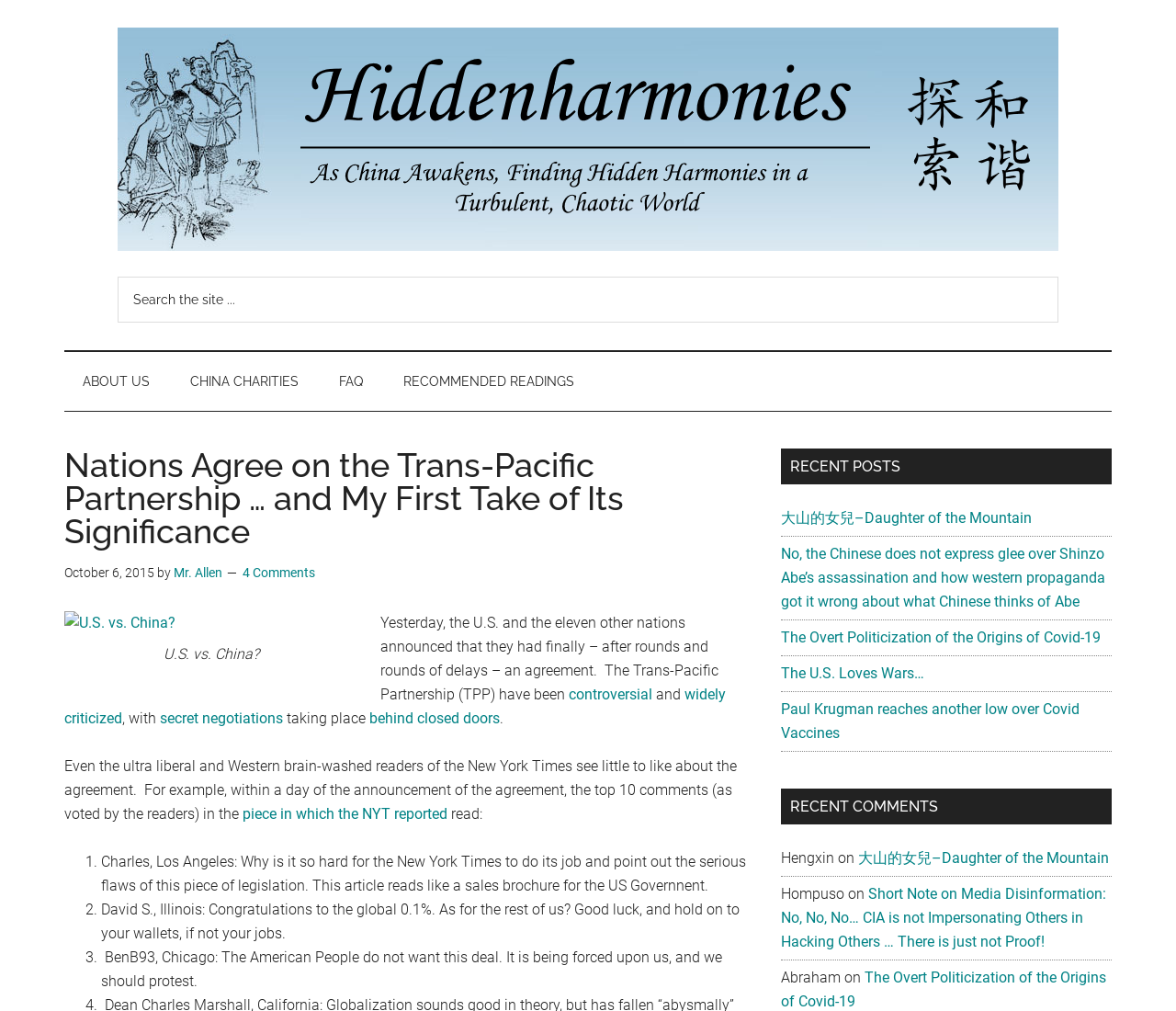Provide the bounding box coordinates for the UI element that is described as: "parent_node: Hidden Harmonies China Blog".

[0.1, 0.235, 0.9, 0.252]